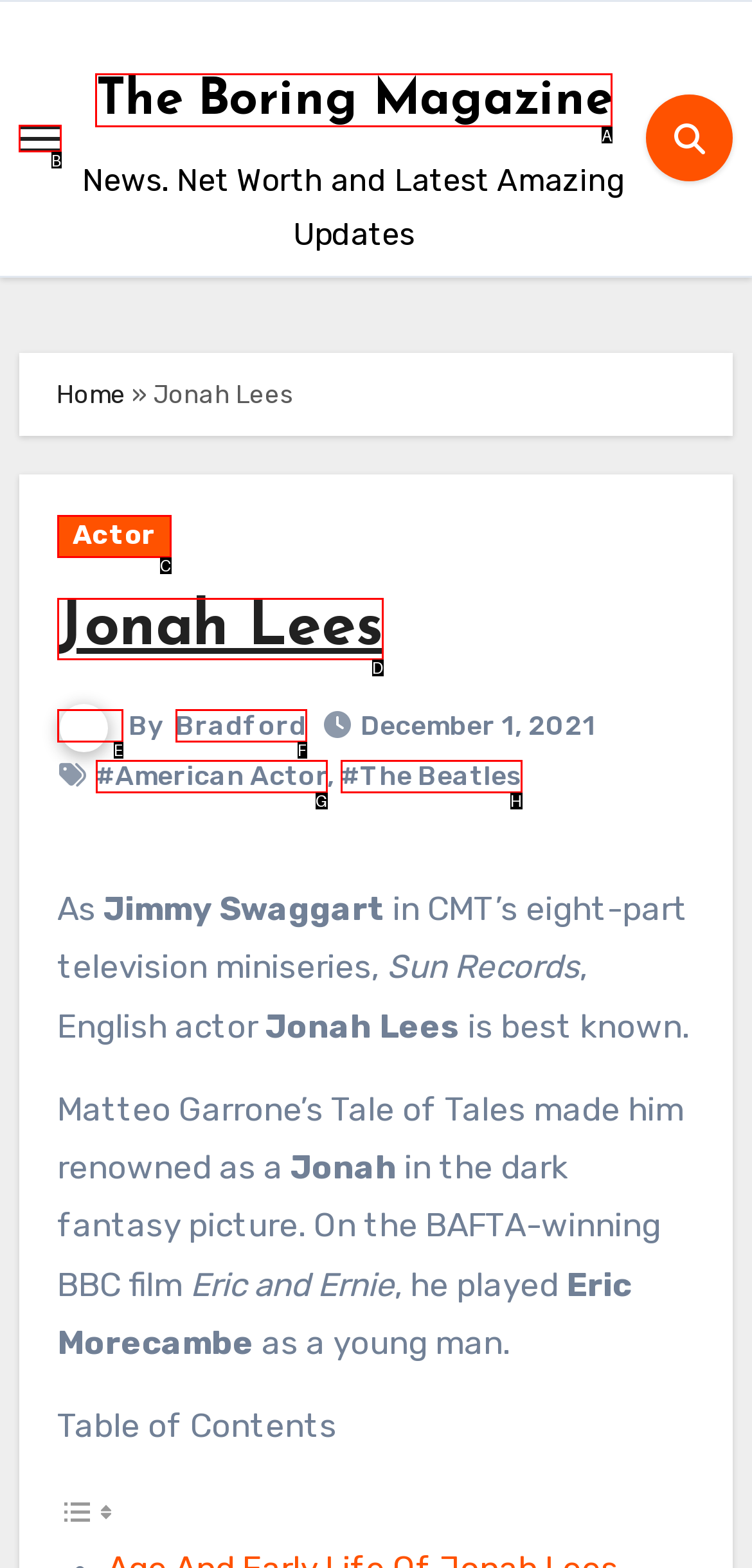To execute the task: Explore December 2008 archives, which one of the highlighted HTML elements should be clicked? Answer with the option's letter from the choices provided.

None